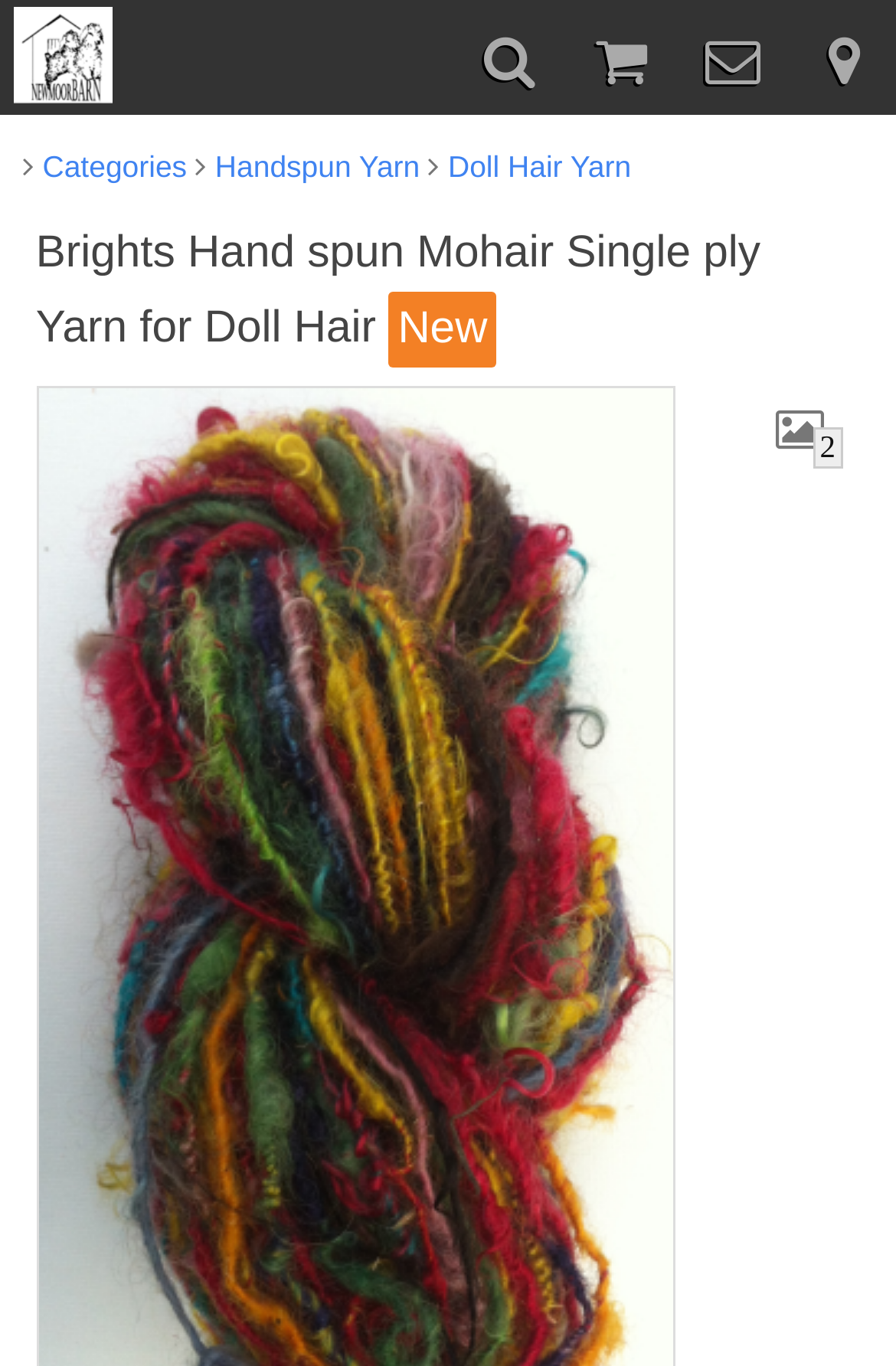Answer the question with a single word or phrase: 
What type of yarn is being sold?

Mohair Single ply Yarn